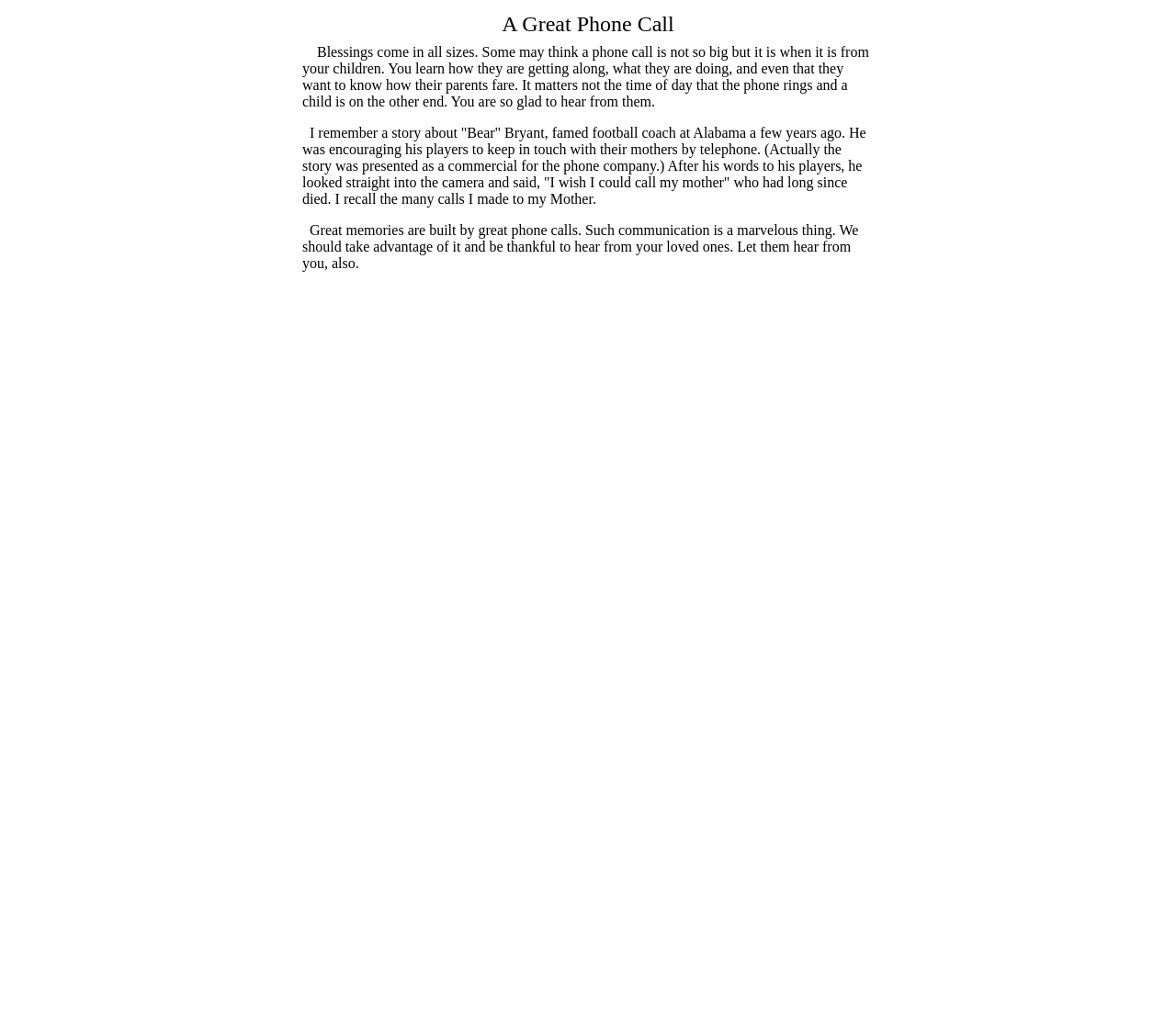Please reply to the following question with a single word or a short phrase:
What is the author's attitude towards phone calls?

Positive